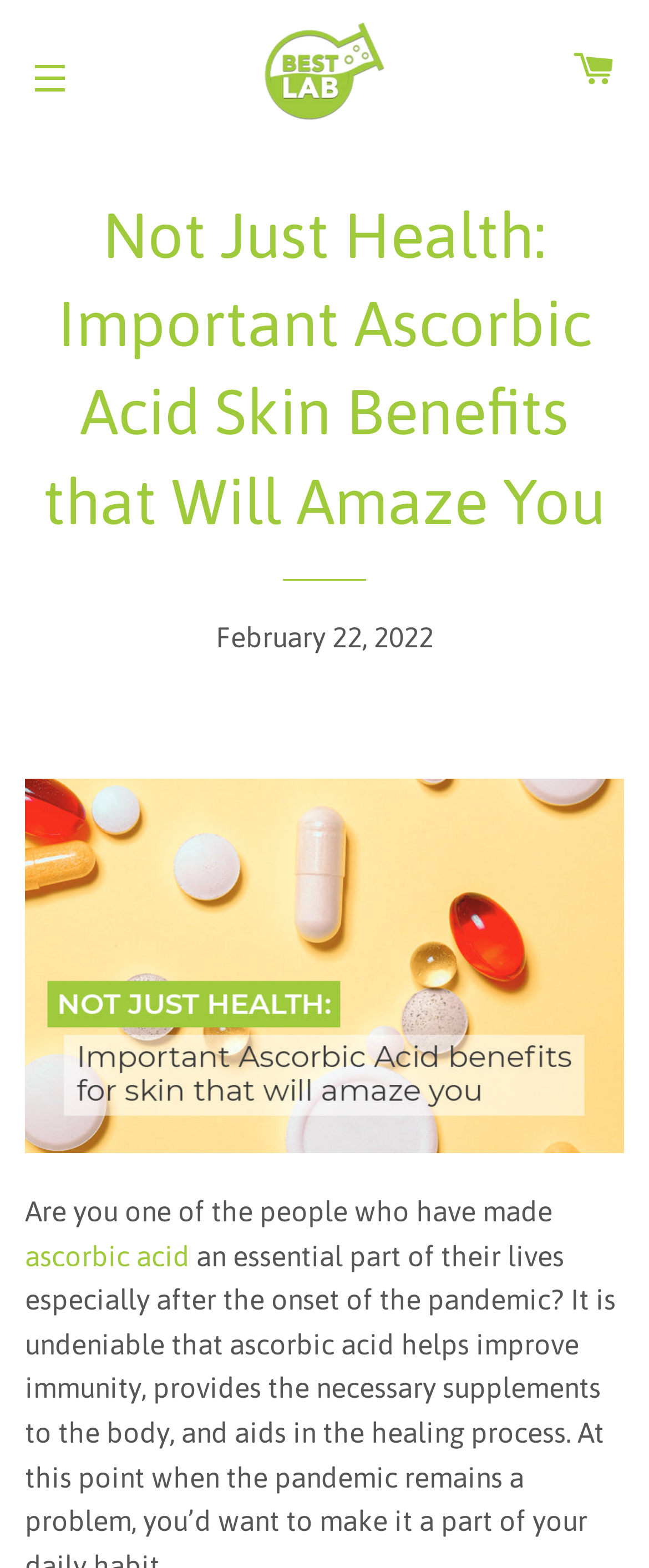Predict the bounding box of the UI element based on the description: "ascorbic acid". The coordinates should be four float numbers between 0 and 1, formatted as [left, top, right, bottom].

[0.038, 0.79, 0.292, 0.813]